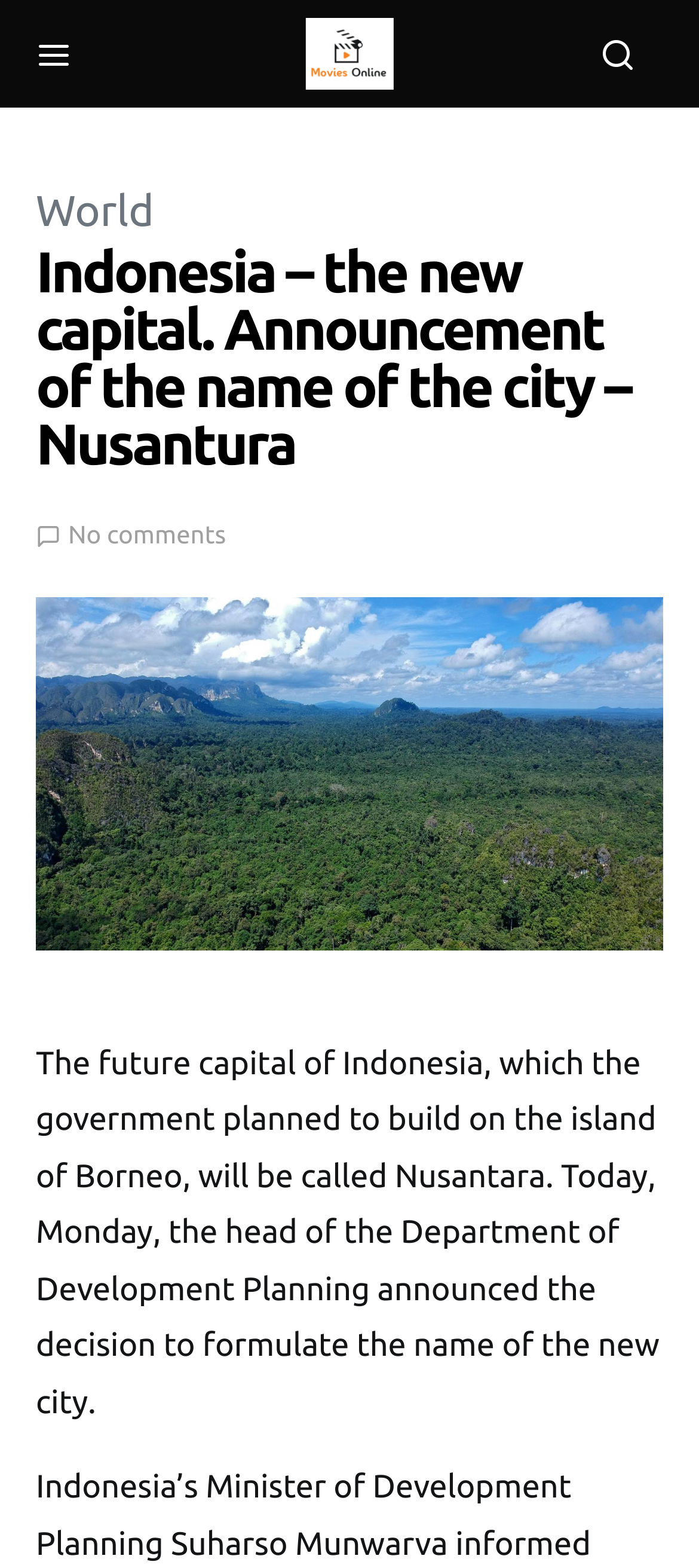Answer the question briefly using a single word or phrase: 
What is the department that announced the decision to formulate the name of the new city?

Department of Development Planning